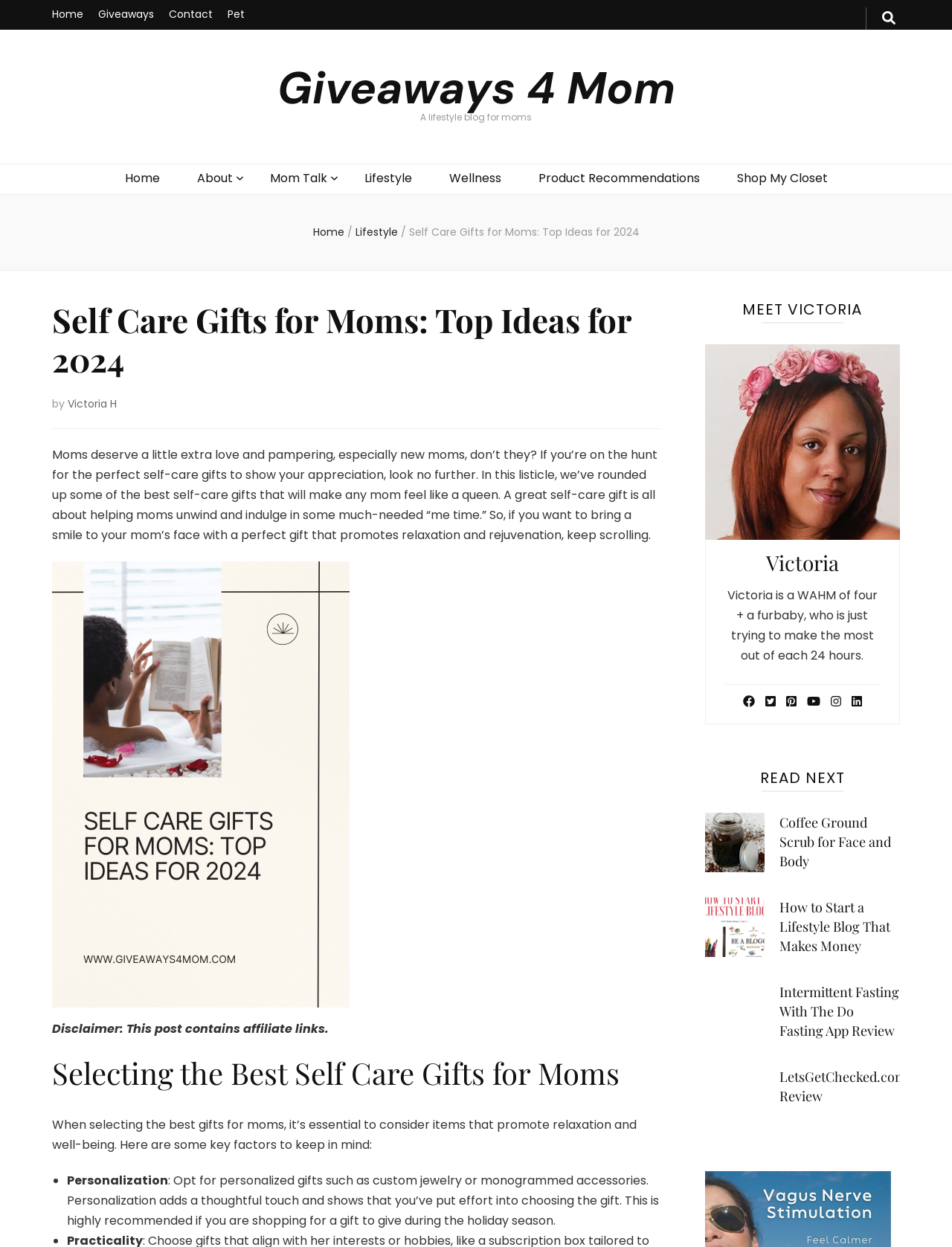Determine the bounding box coordinates of the target area to click to execute the following instruction: "Subscribe to retail and CX news."

None